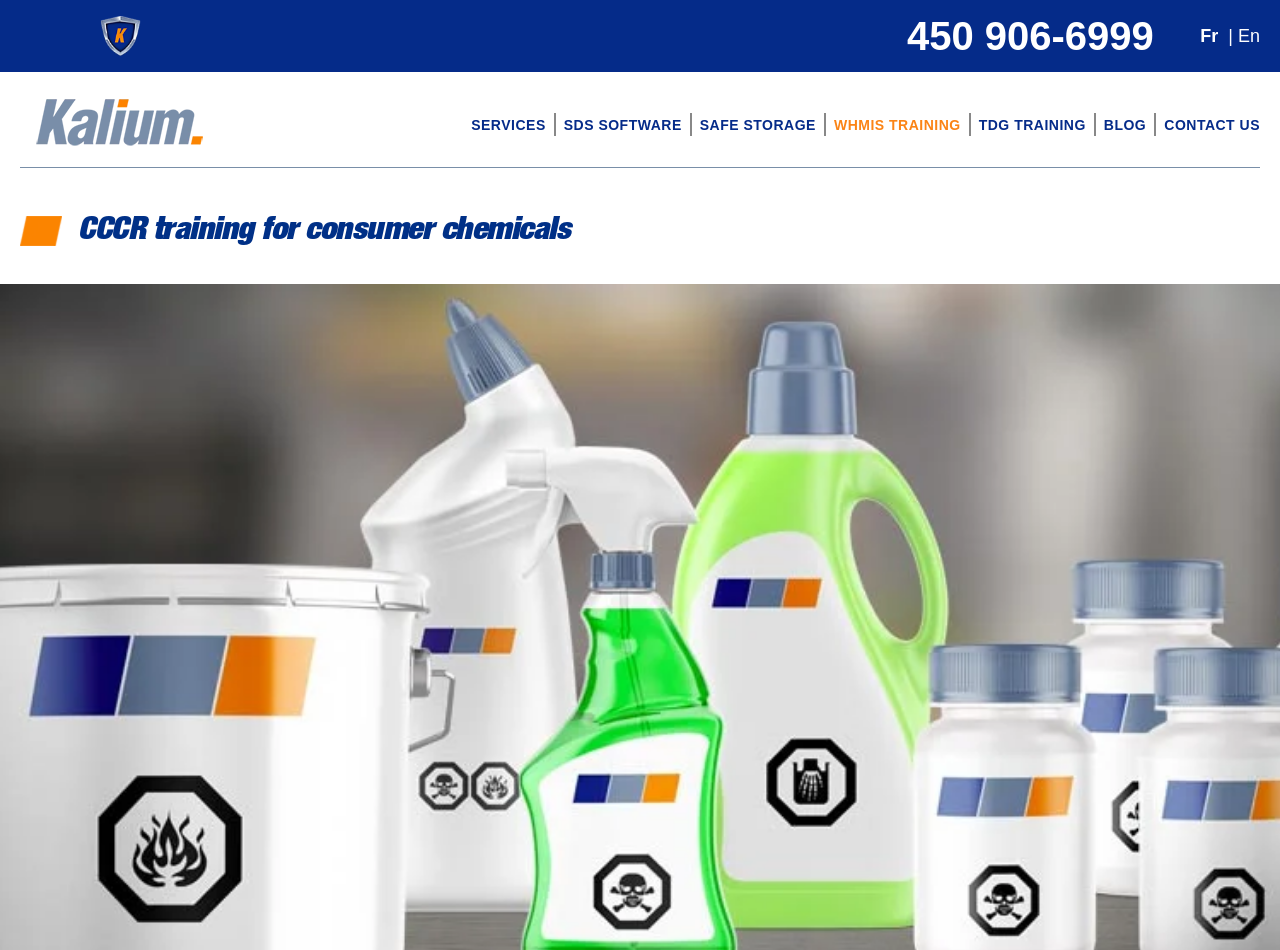Please identify the coordinates of the bounding box that should be clicked to fulfill this instruction: "Contact us".

[0.91, 0.119, 0.984, 0.143]